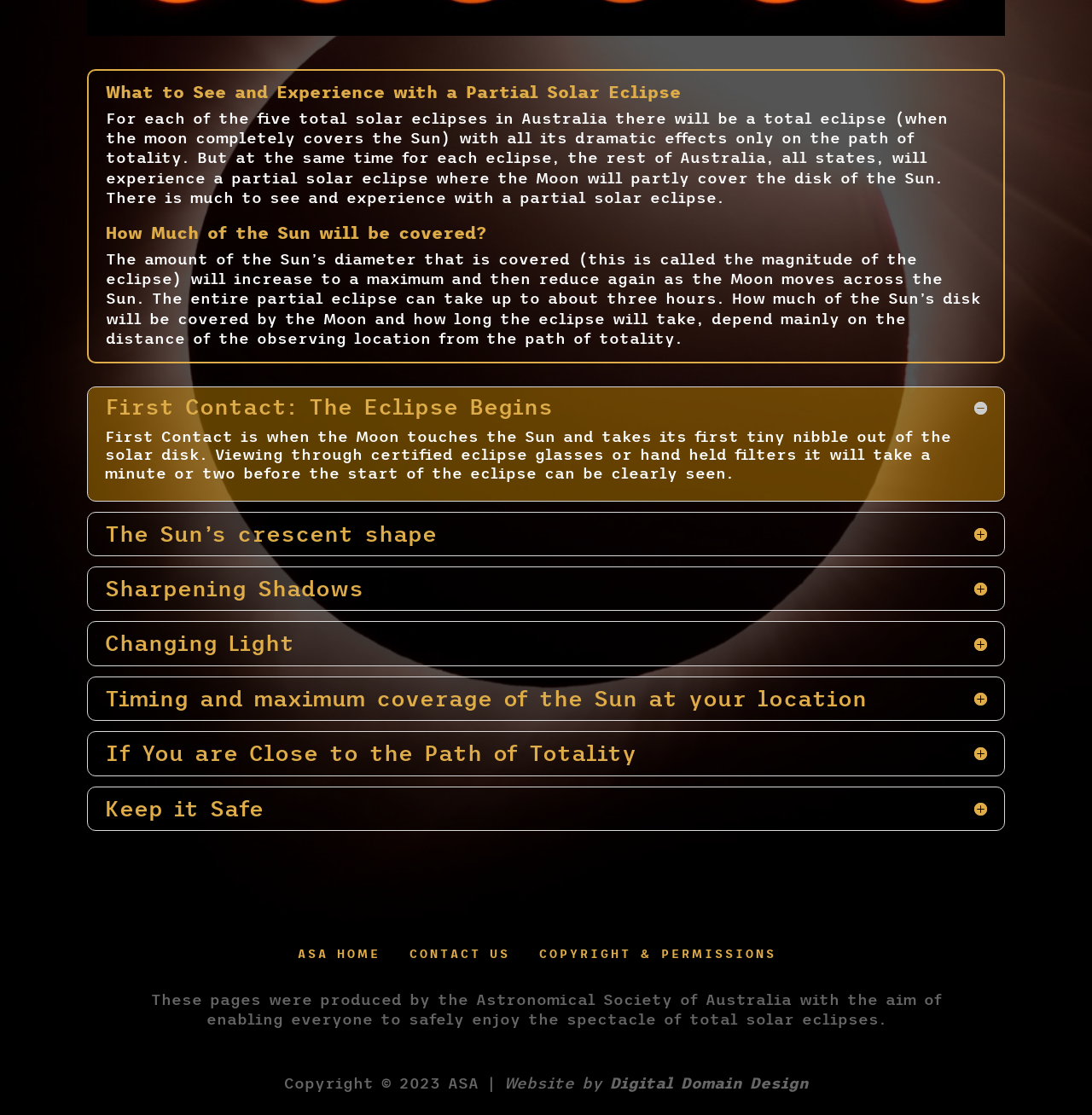Show the bounding box coordinates for the HTML element described as: "Digital Domain Design".

[0.558, 0.964, 0.74, 0.979]